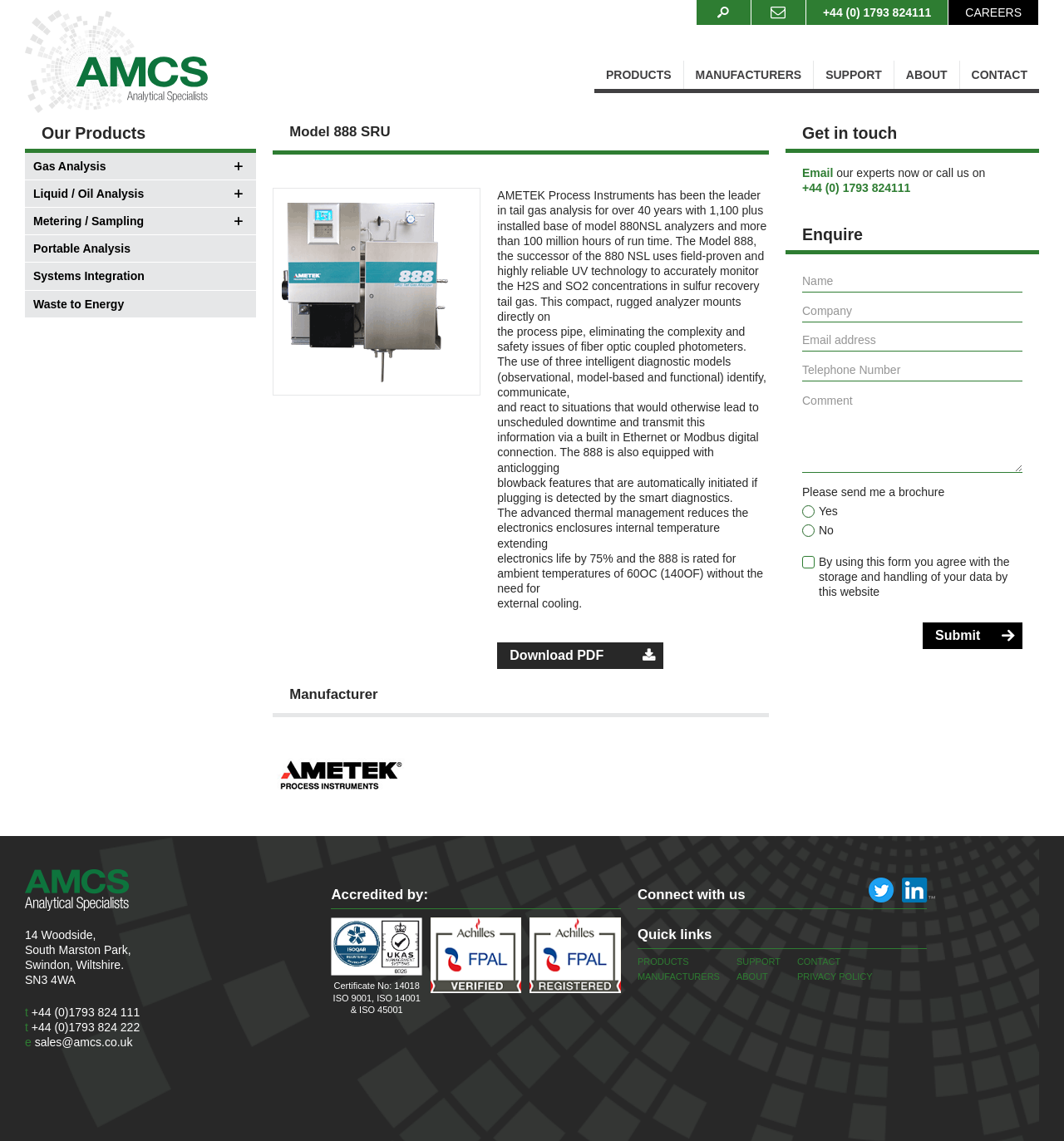Locate the UI element that matches the description +44 (0)1793 824 111 in the webpage screenshot. Return the bounding box coordinates in the format (top-left x, top-left y, bottom-right x, bottom-right y), with values ranging from 0 to 1.

[0.03, 0.881, 0.131, 0.893]